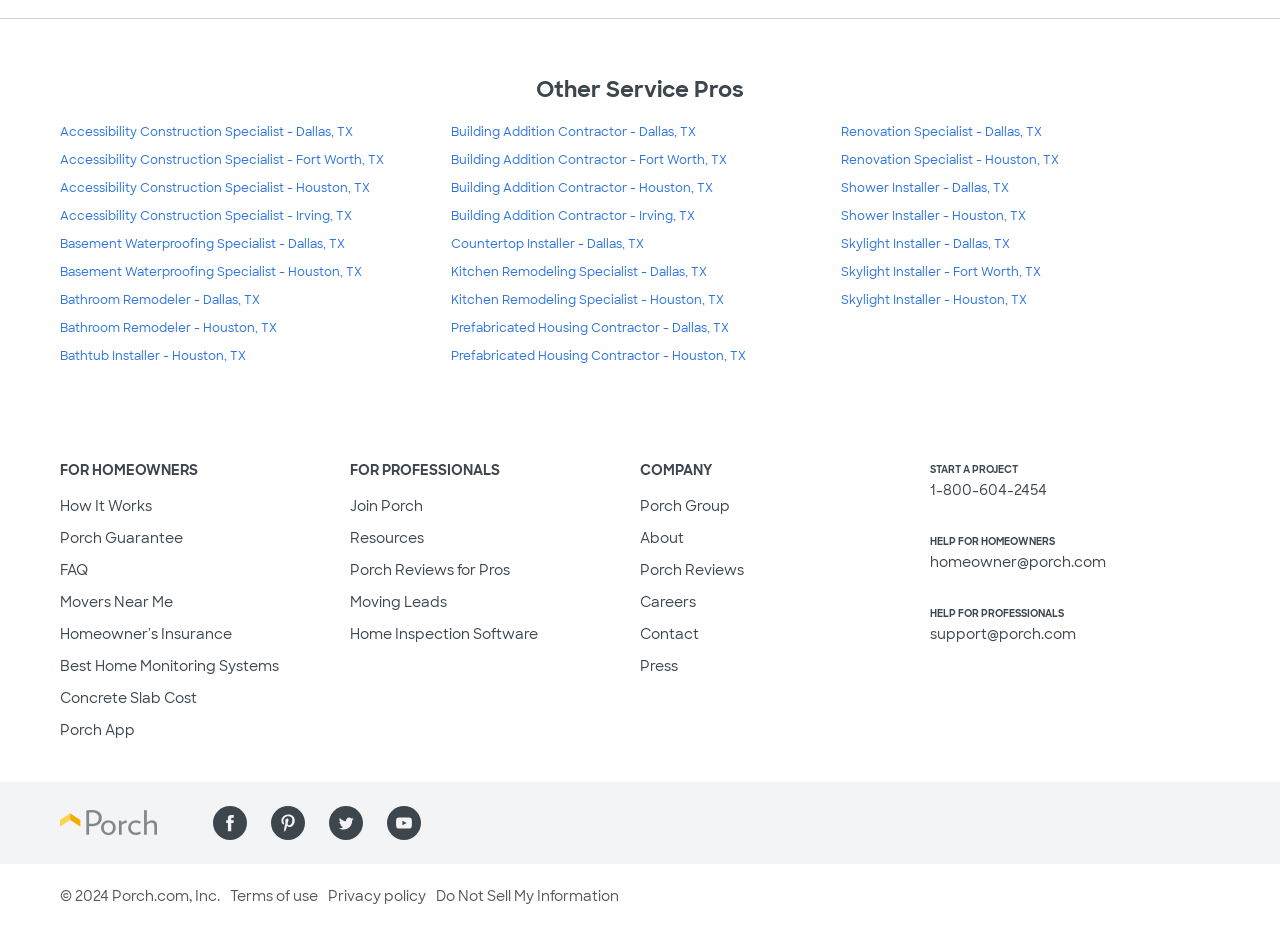Refer to the image and provide an in-depth answer to the question:
How many links are there for professionals?

I counted the links under the 'FOR PROFESSIONALS' section, which are 'Join Porch', 'Resources', 'Porch Reviews for Pros', 'Moving Leads', 'Home Inspection Software', 'Porch Group', and 'About'.